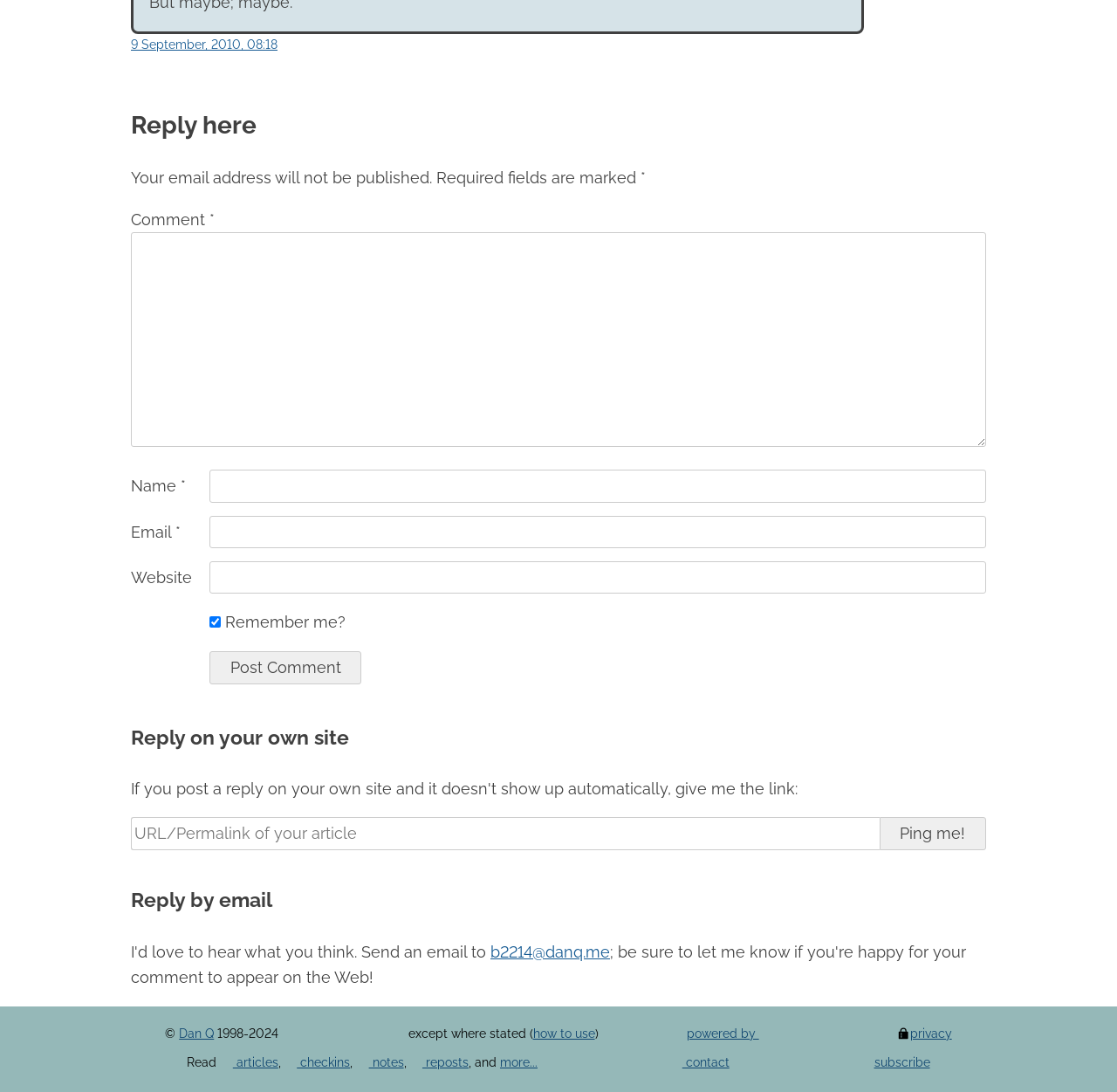Pinpoint the bounding box coordinates for the area that should be clicked to perform the following instruction: "Type your name".

[0.188, 0.43, 0.883, 0.461]